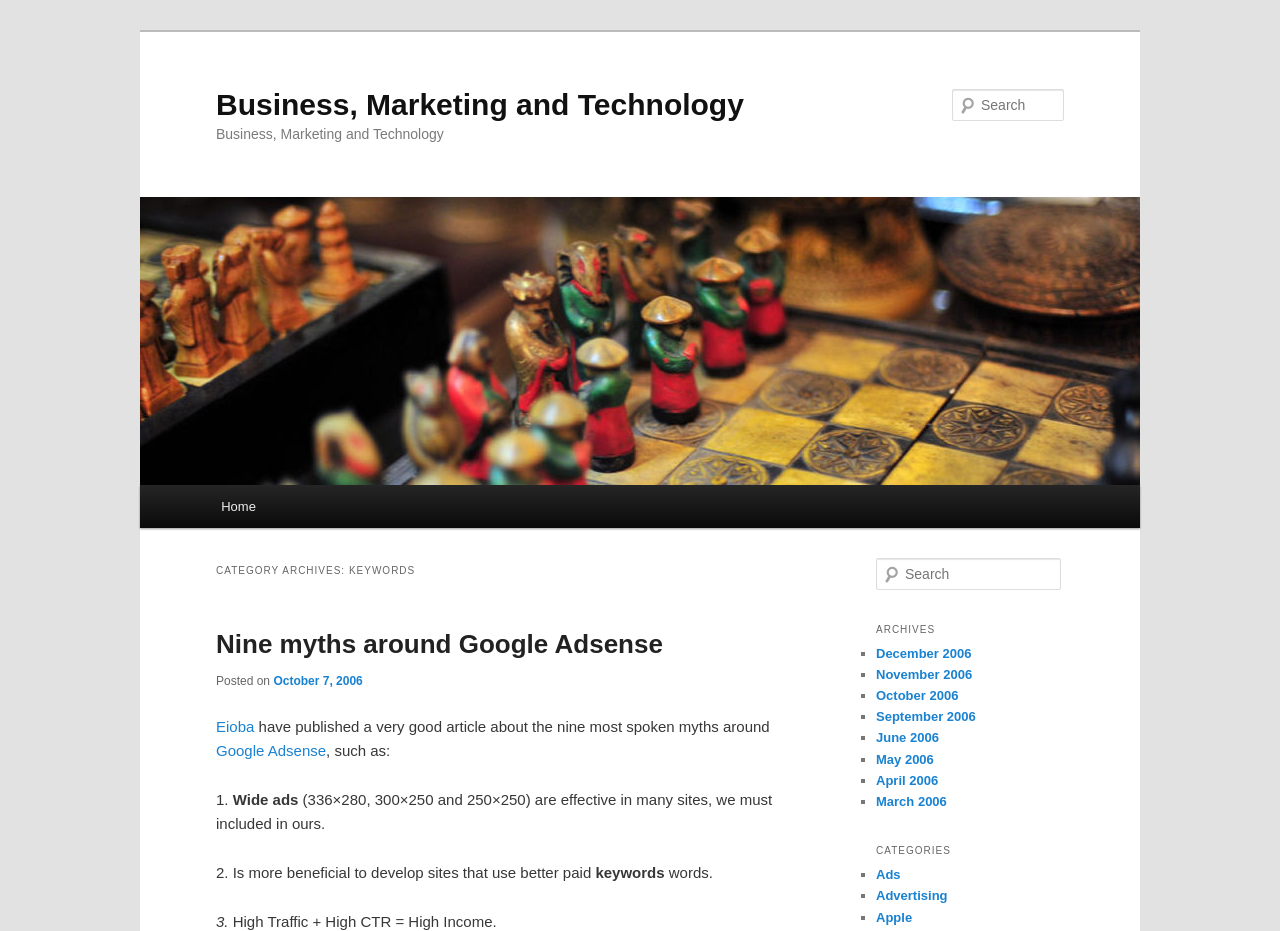What is the text of the second myth in the article?
Answer the question with just one word or phrase using the image.

High Traffic + High CTR = High Income